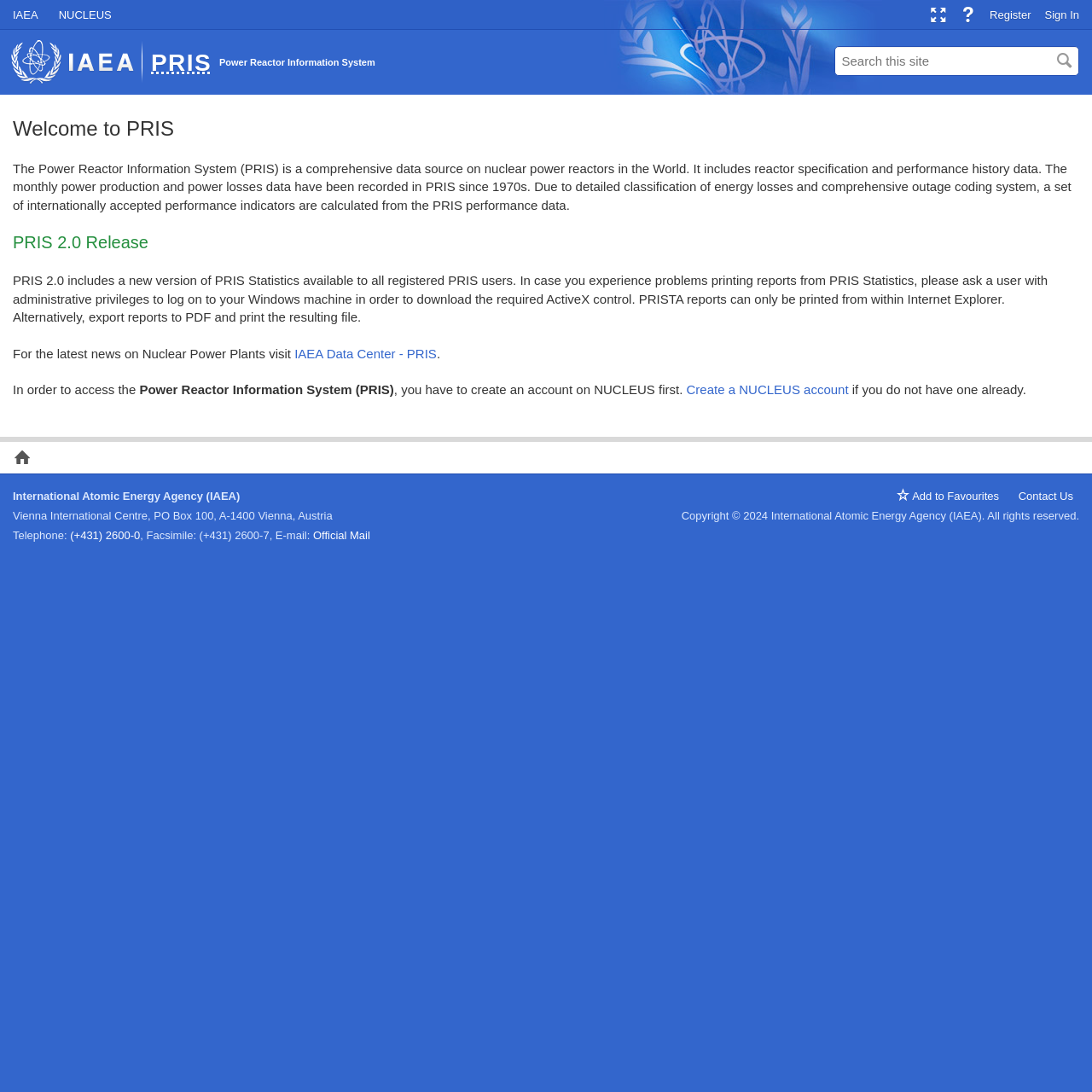Provide an in-depth caption for the webpage.

The webpage is the home page of the Power Reactor Information System (PRIS), a comprehensive data source on nuclear power reactors worldwide. At the top, there are several links, including "IAEA", "NUCLEUS", and "Register" or "Sign In" options, aligned horizontally across the page. 

Below these links, there is a prominent link to "PRIS Power Reactor Information System" with an abbreviation "Power Reactor Information System" next to it. On the right side of the page, there is a search box with a button.

The main content of the page is divided into sections. The first section welcomes users to PRIS, providing a brief description of the system, including its features and data coverage. 

The next section announces the release of PRIS 2.0, which includes a new version of PRIS Statistics available to registered users. It also provides instructions for printing reports from PRIS Statistics.

Following this, there is a section that directs users to the IAEA Data Center - PRIS for the latest news on nuclear power plants. 

The page also informs users that they need to create an account on NUCLEUS to access the Power Reactor Information System (PRIS).

At the bottom of the page, there are links to the home page, a group of contact information for the International Atomic Energy Agency (IAEA), including address, telephone number, facsimile, and email. There are also links to "Add to Favourites" and "Contact Us". 

Finally, the page displays a copyright notice at the very bottom, indicating that the content is owned by the International Atomic Energy Agency (IAEA) and is protected by copyright.